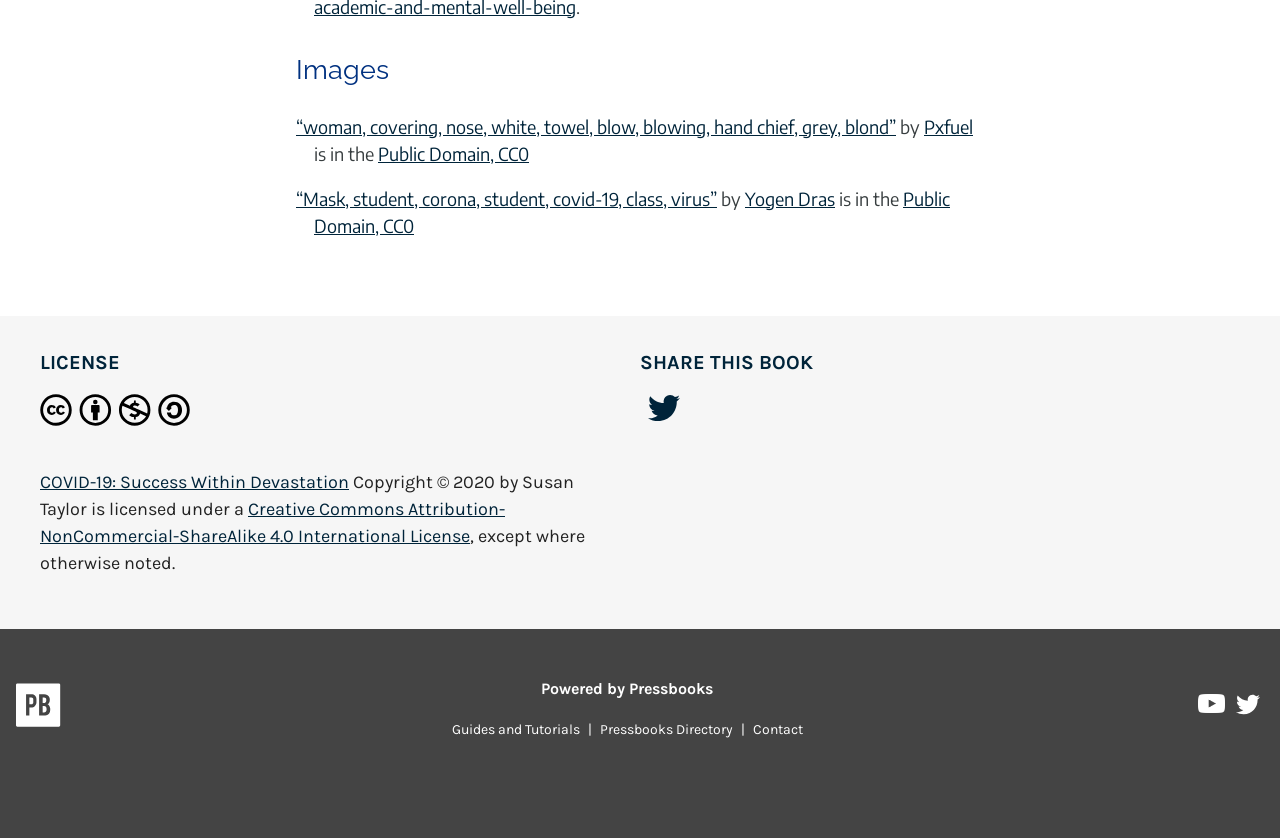Find the bounding box of the web element that fits this description: "Login".

None